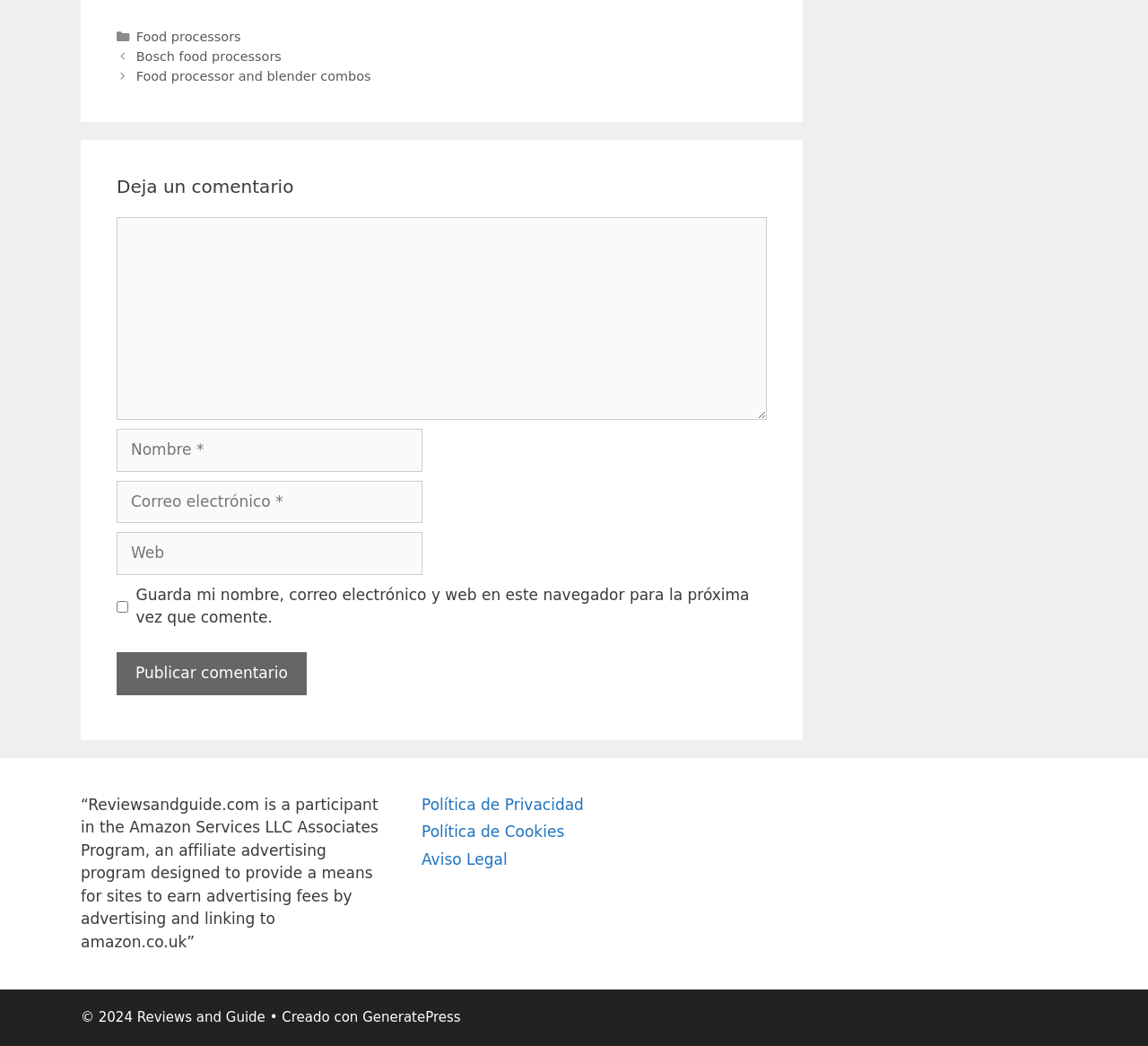Please provide the bounding box coordinates for the element that needs to be clicked to perform the following instruction: "Click on the 'Política de Privacidad' link". The coordinates should be given as four float numbers between 0 and 1, i.e., [left, top, right, bottom].

[0.367, 0.761, 0.509, 0.778]